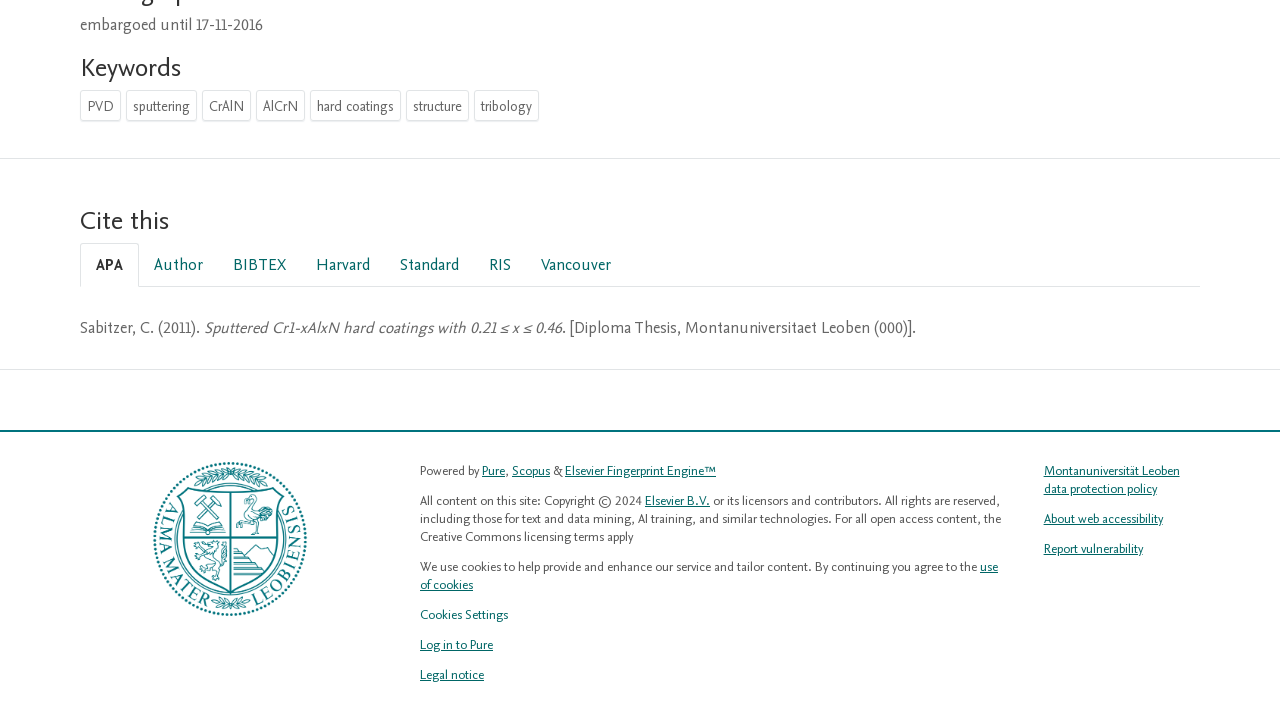From the element description Montanuniversität Leoben data protection policy, predict the bounding box coordinates of the UI element. The coordinates must be specified in the format (top-left x, top-left y, bottom-right x, bottom-right y) and should be within the 0 to 1 range.

[0.815, 0.637, 0.922, 0.686]